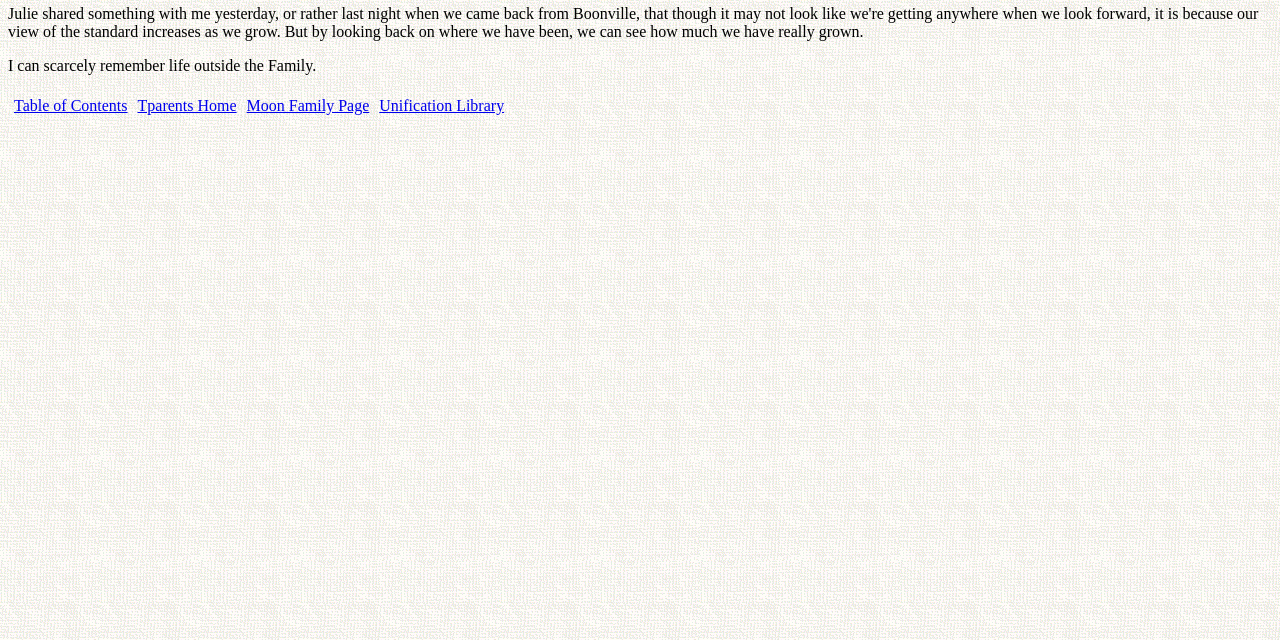Using the element description Tparents Home, predict the bounding box coordinates for the UI element. Provide the coordinates in (top-left x, top-left y, bottom-right x, bottom-right y) format with values ranging from 0 to 1.

[0.107, 0.151, 0.185, 0.178]